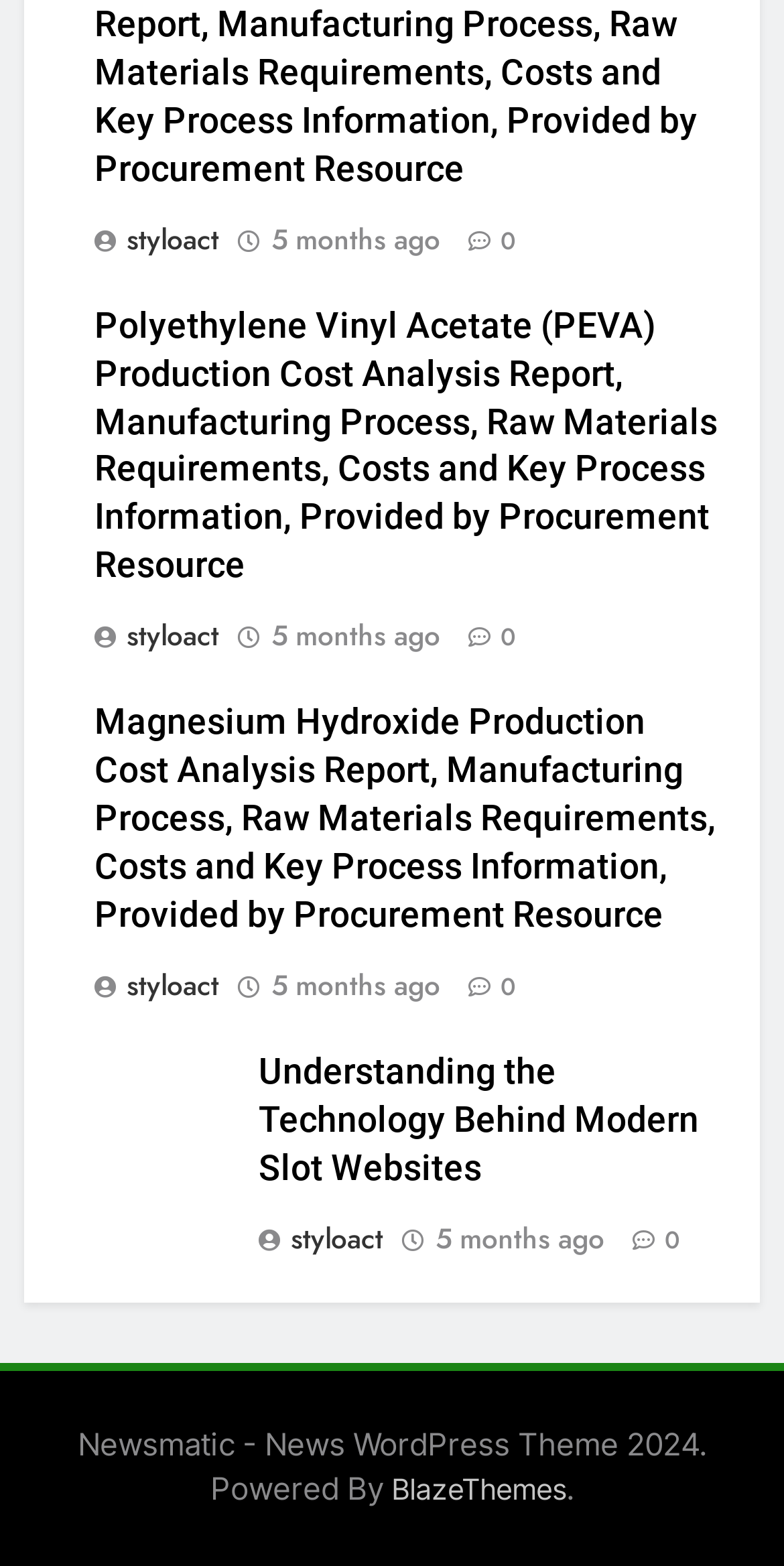Please answer the following question using a single word or phrase: 
How many articles are on this webpage?

3